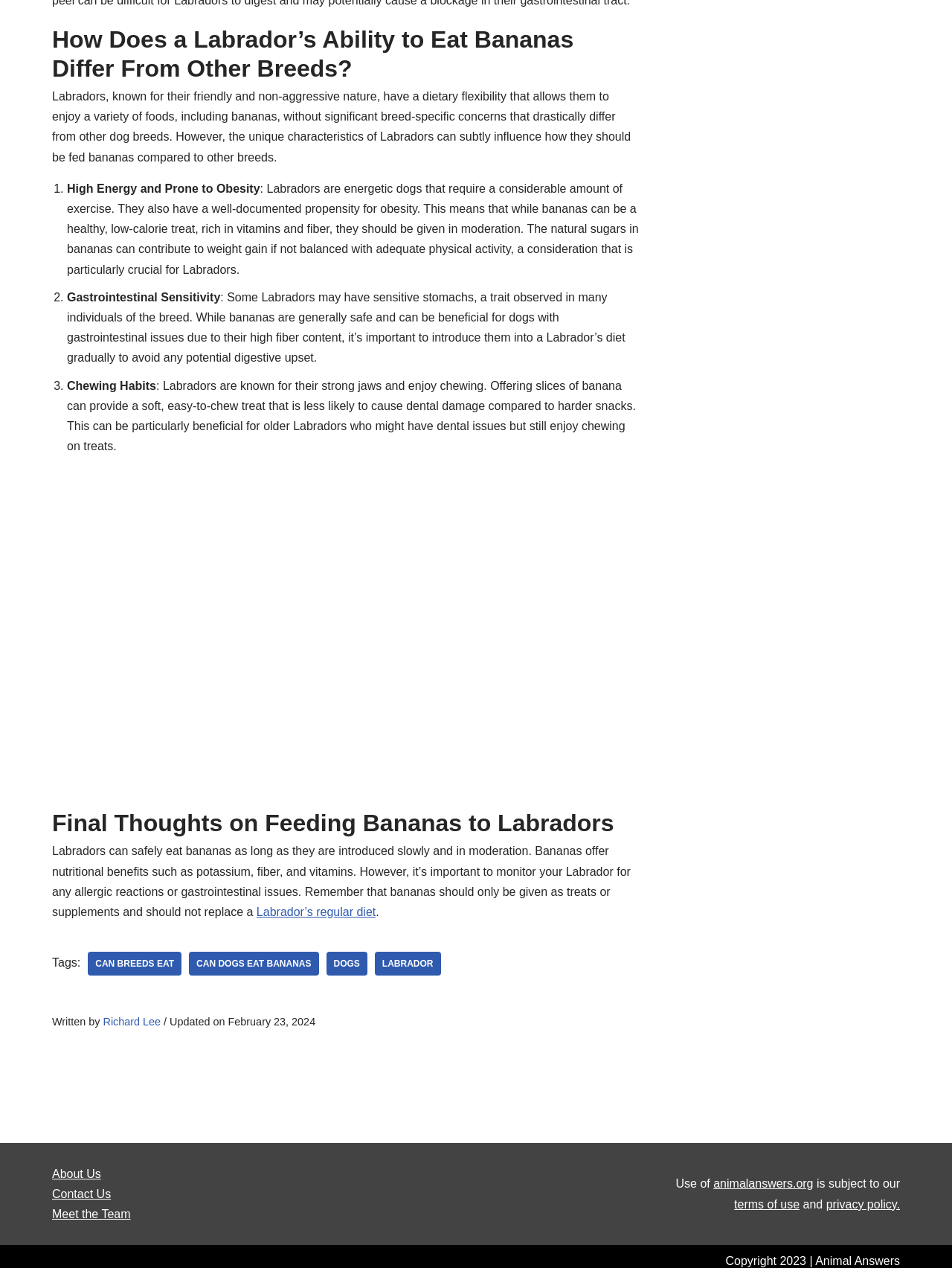Please identify the bounding box coordinates of the area I need to click to accomplish the following instruction: "Visit the About Us page".

[0.055, 0.921, 0.106, 0.931]